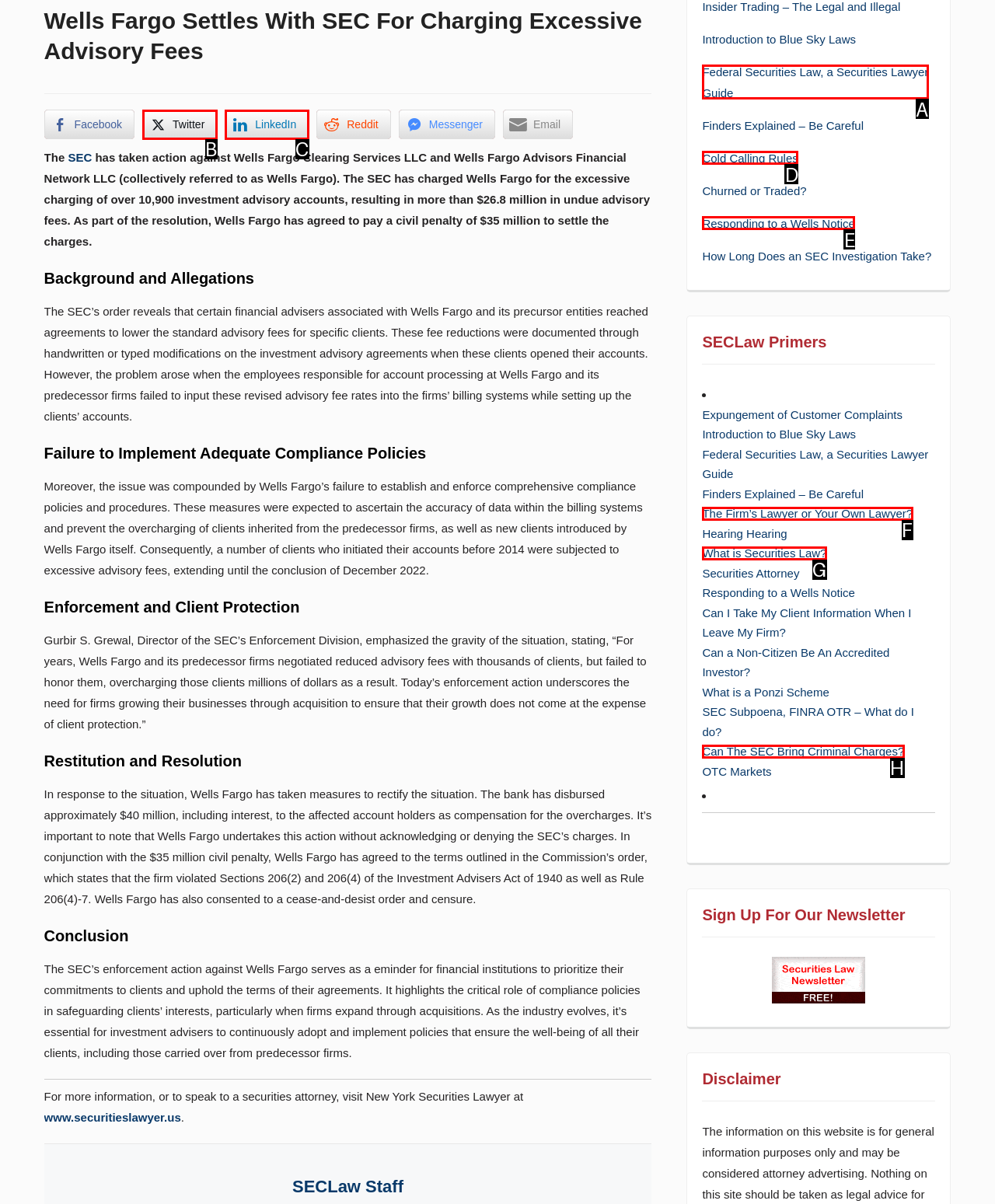Match the HTML element to the description: Twitter. Answer with the letter of the correct option from the provided choices.

B